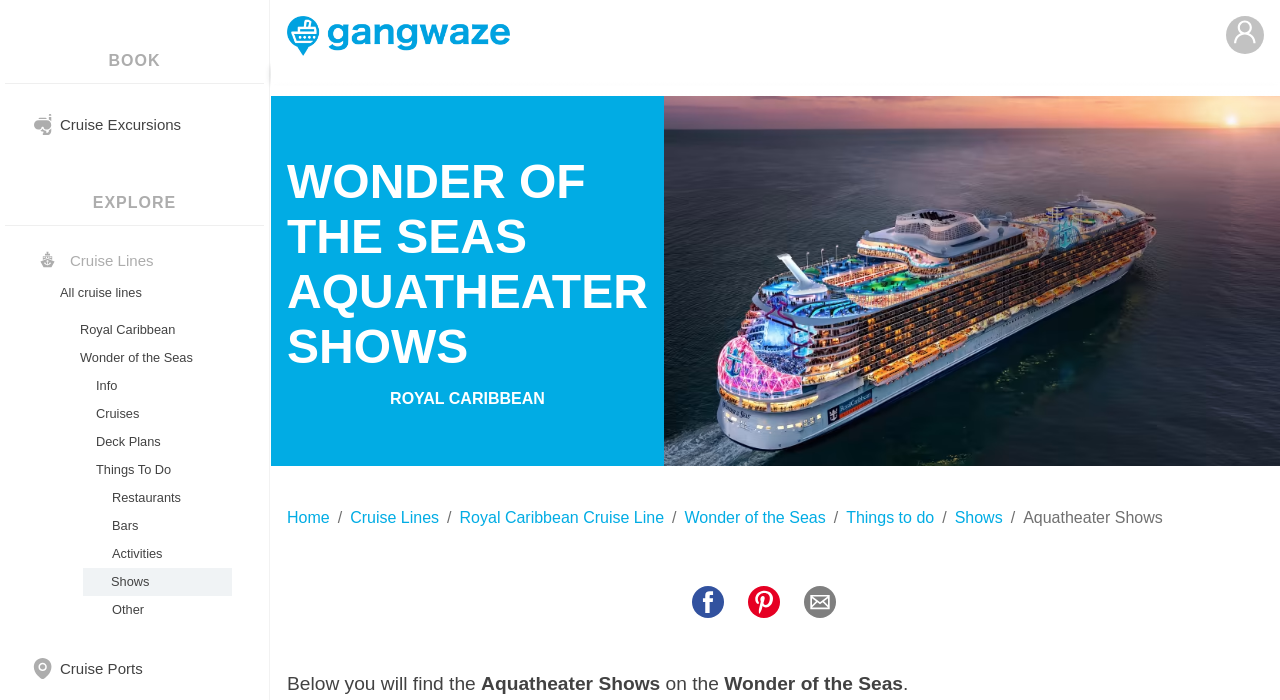Identify the bounding box coordinates for the element you need to click to achieve the following task: "View Deck Plans". Provide the bounding box coordinates as four float numbers between 0 and 1, in the form [left, top, right, bottom].

[0.062, 0.612, 0.179, 0.651]